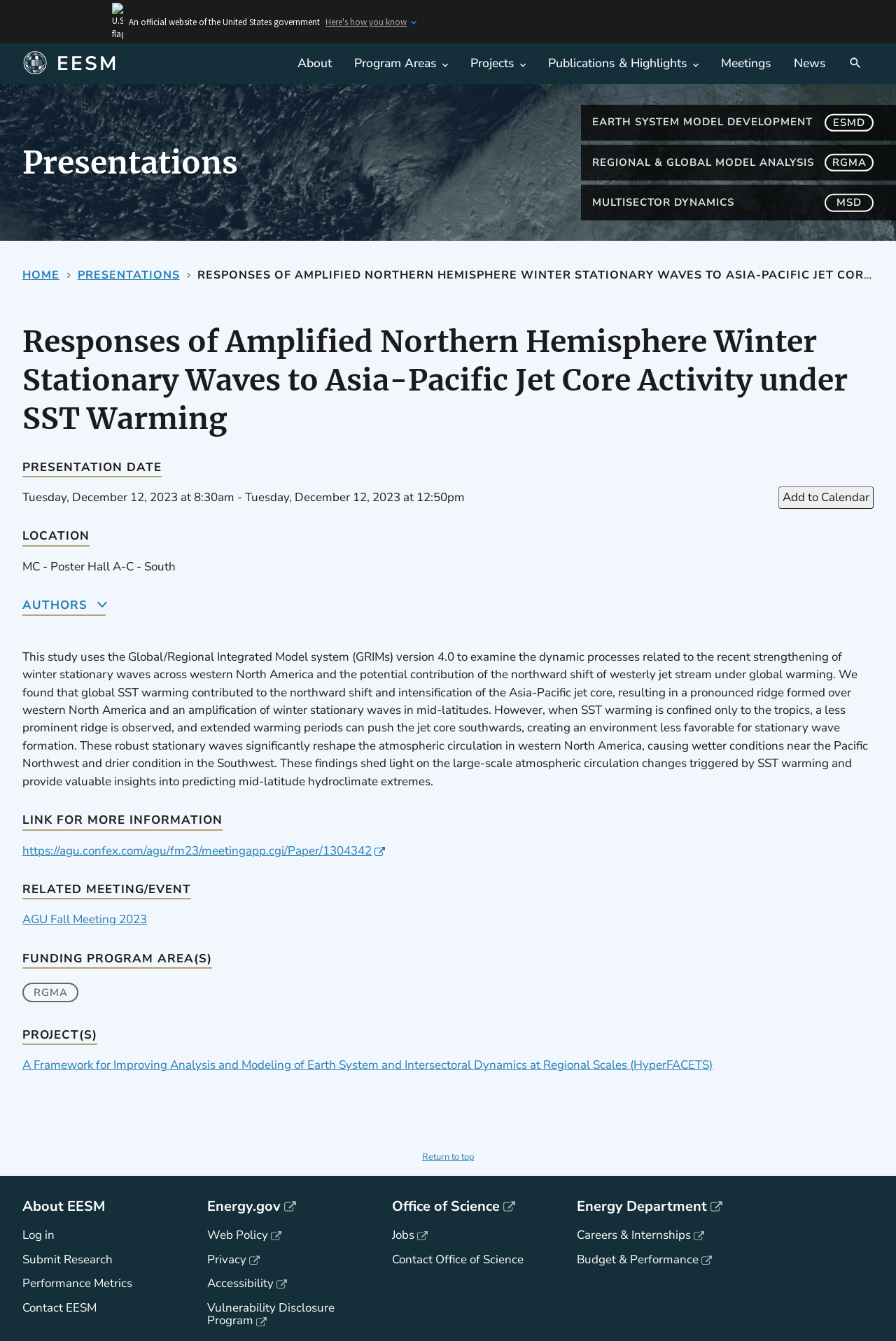What is the location of the presentation?
Kindly offer a comprehensive and detailed response to the question.

I found the answer by looking at the 'LOCATION' section, which specifies the location as 'MC - Poster Hall A-C - South'.